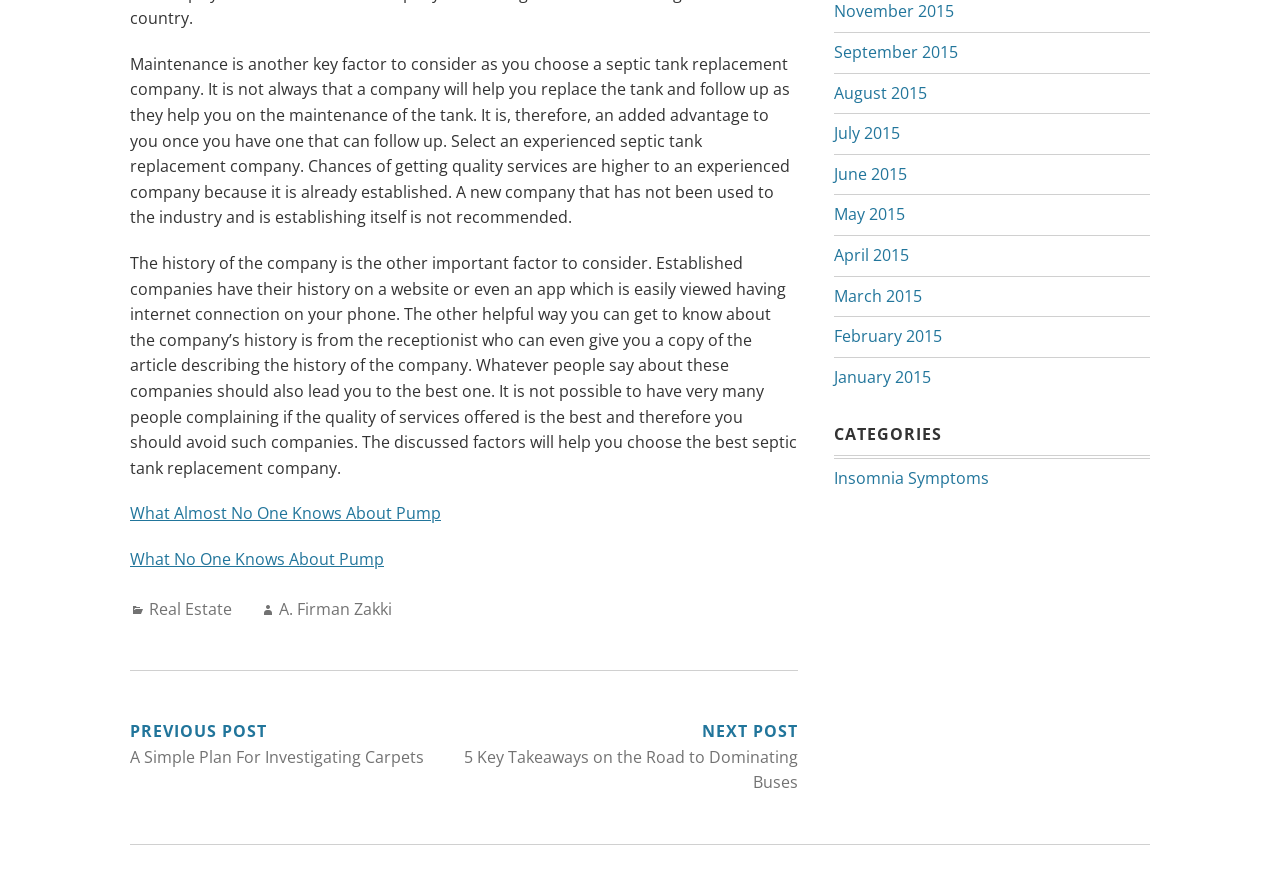Please identify the bounding box coordinates of the element's region that I should click in order to complete the following instruction: "Go to 'PREVIOUS POST A Simple Plan For Investigating Carpets'". The bounding box coordinates consist of four float numbers between 0 and 1, i.e., [left, top, right, bottom].

[0.102, 0.822, 0.362, 0.88]